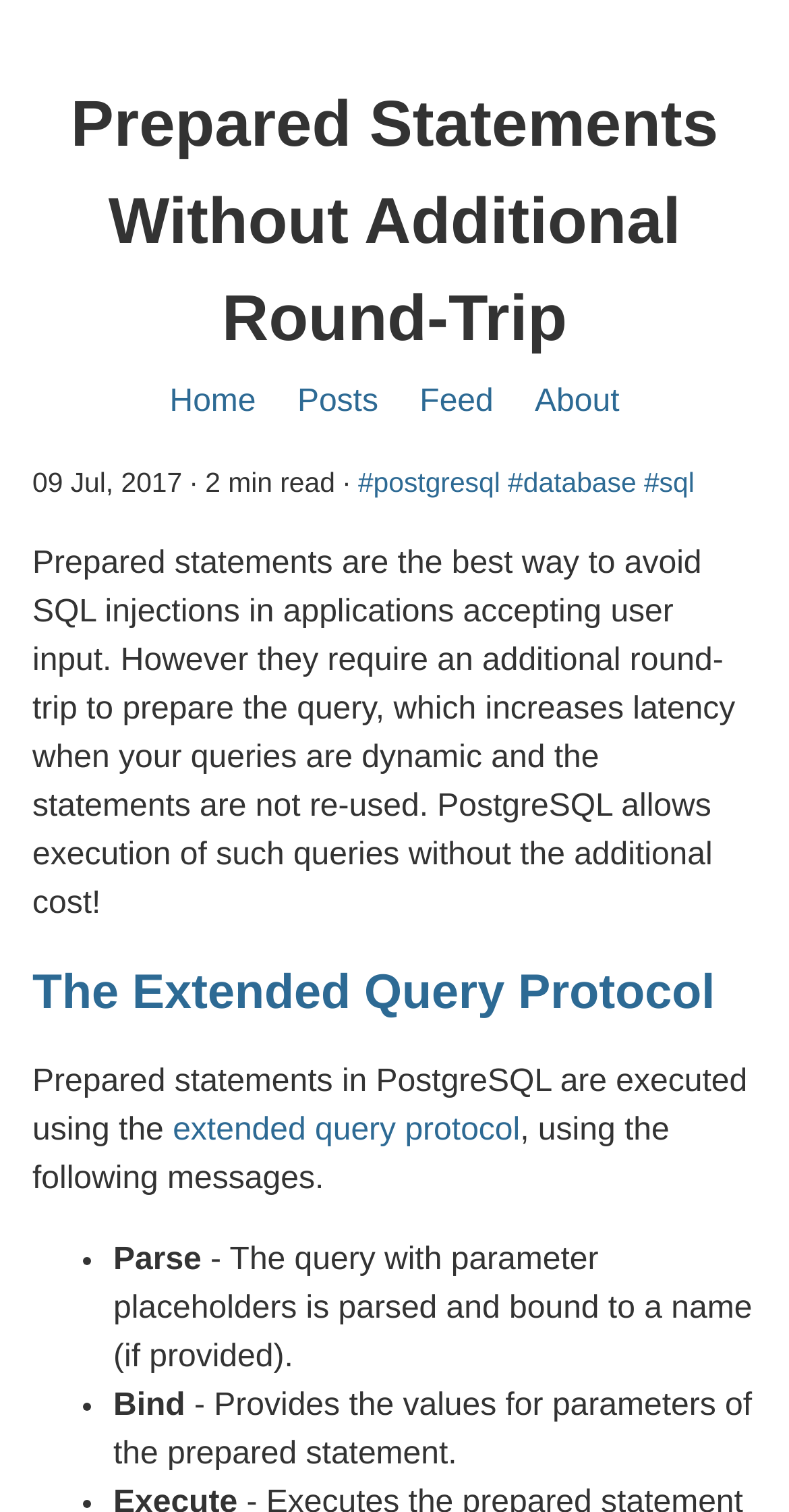Given the content of the image, can you provide a detailed answer to the question?
What is the date of the article?

I found the date of the article by looking at the static text element that says '09 Jul, 2017 · 2 min read ·' which is located near the top of the webpage.